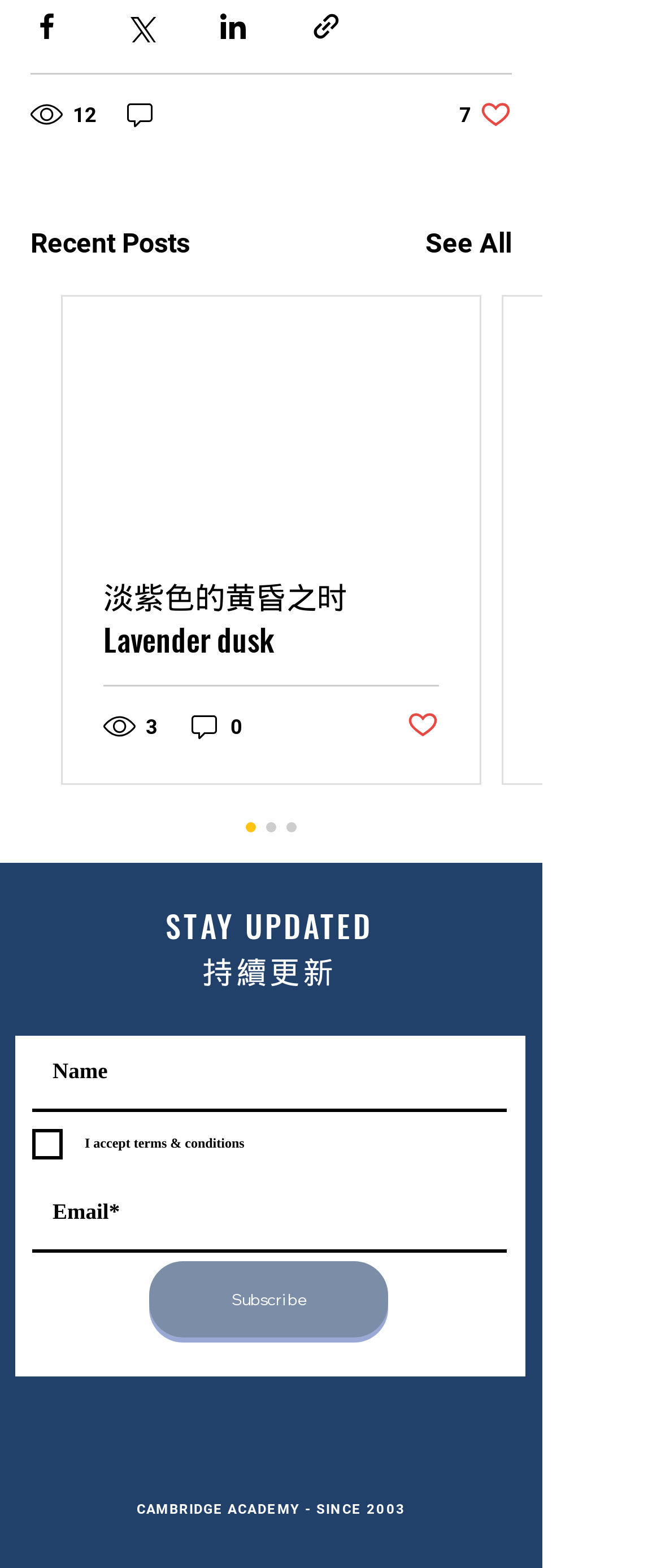Please identify the bounding box coordinates of the clickable area that will fulfill the following instruction: "Add to cart". The coordinates should be in the format of four float numbers between 0 and 1, i.e., [left, top, right, bottom].

None